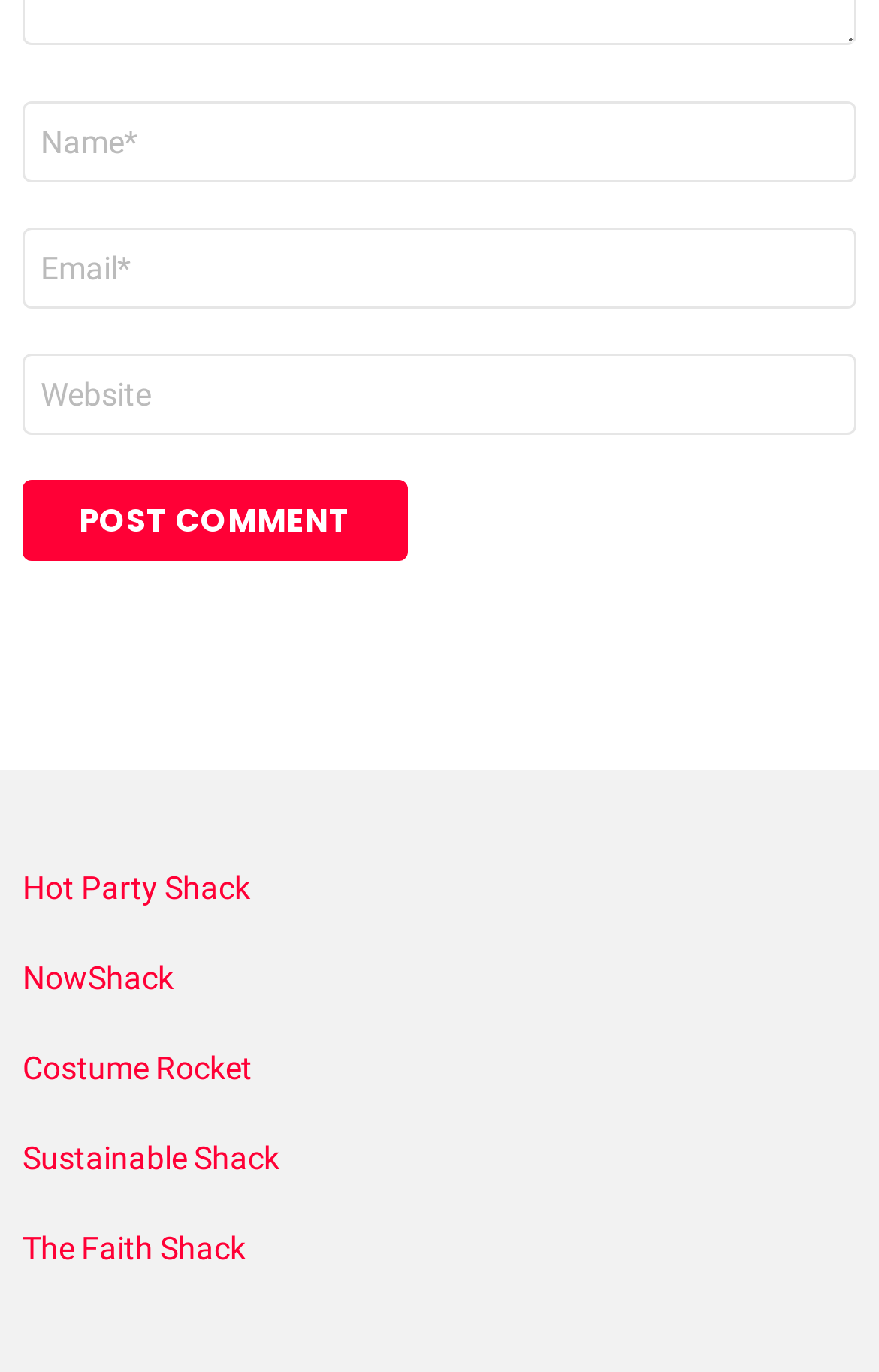Determine the bounding box coordinates for the clickable element to execute this instruction: "Type your website". Provide the coordinates as four float numbers between 0 and 1, i.e., [left, top, right, bottom].

[0.026, 0.257, 0.974, 0.316]